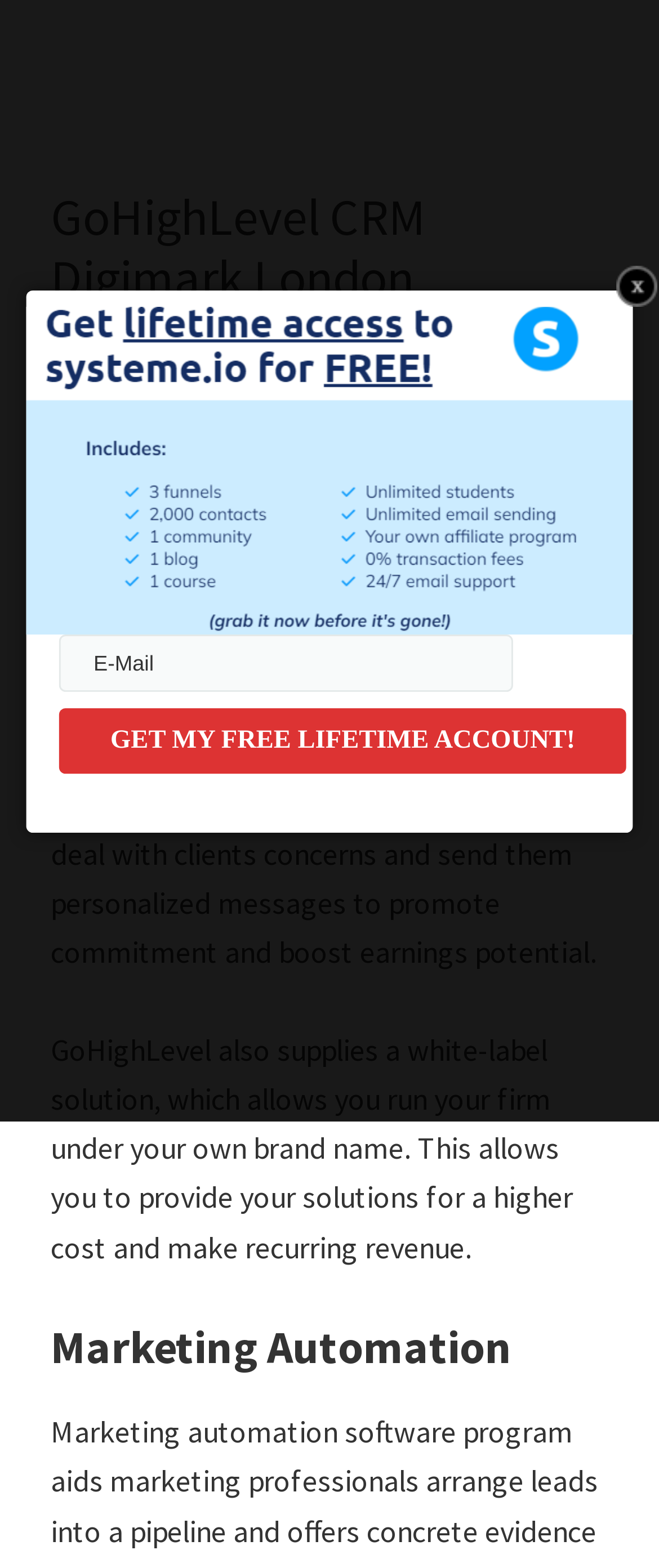Provide a comprehensive caption for the webpage.

The webpage is about GoHighLevel CRM Digimark London, with a clear and concise layout. At the top, there are two skip links, one for main content and one for primary sidebar, positioned at the top-left corner. 

Below the skip links, there is a header section that spans almost the entire width of the page. Within this section, there is a heading that displays the title "GoHighLevel CRM Digimark London" in a prominent font size. To the right of the title, there is a time element showing the date "6 November 2023", followed by the author's name "Ace" as a link.

Under the header section, there are three paragraphs of text that provide an overview of GoHighLevel CRM Digimark London. The first paragraph is a brief introduction, while the second and third paragraphs describe the software's features, including its marketing automation capabilities, CRM, and white-label solution.

On the right side of the page, near the top, there is a link with no text. Below this link, there is a form with a required email textbox and a button labeled "GET MY FREE LIFETIME ACCOUNT!" that spans almost the entire width of the page.

Finally, there is a heading "Marketing Automation" located near the bottom of the page, which may indicate the start of a new section or topic.